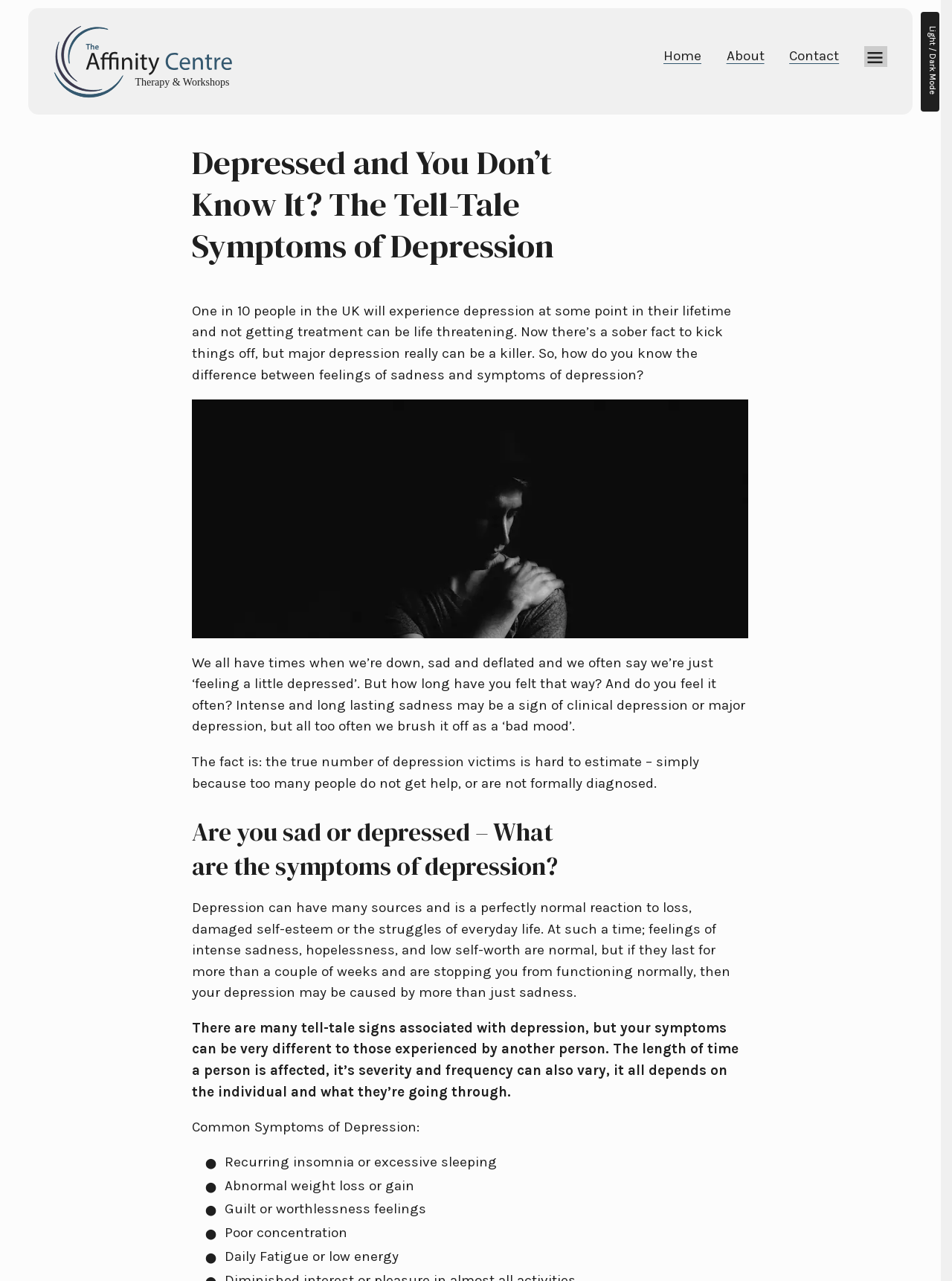Please determine the primary heading and provide its text.

Depressed and You Don’t Know It? The Tell-Tale Symptoms of Depression